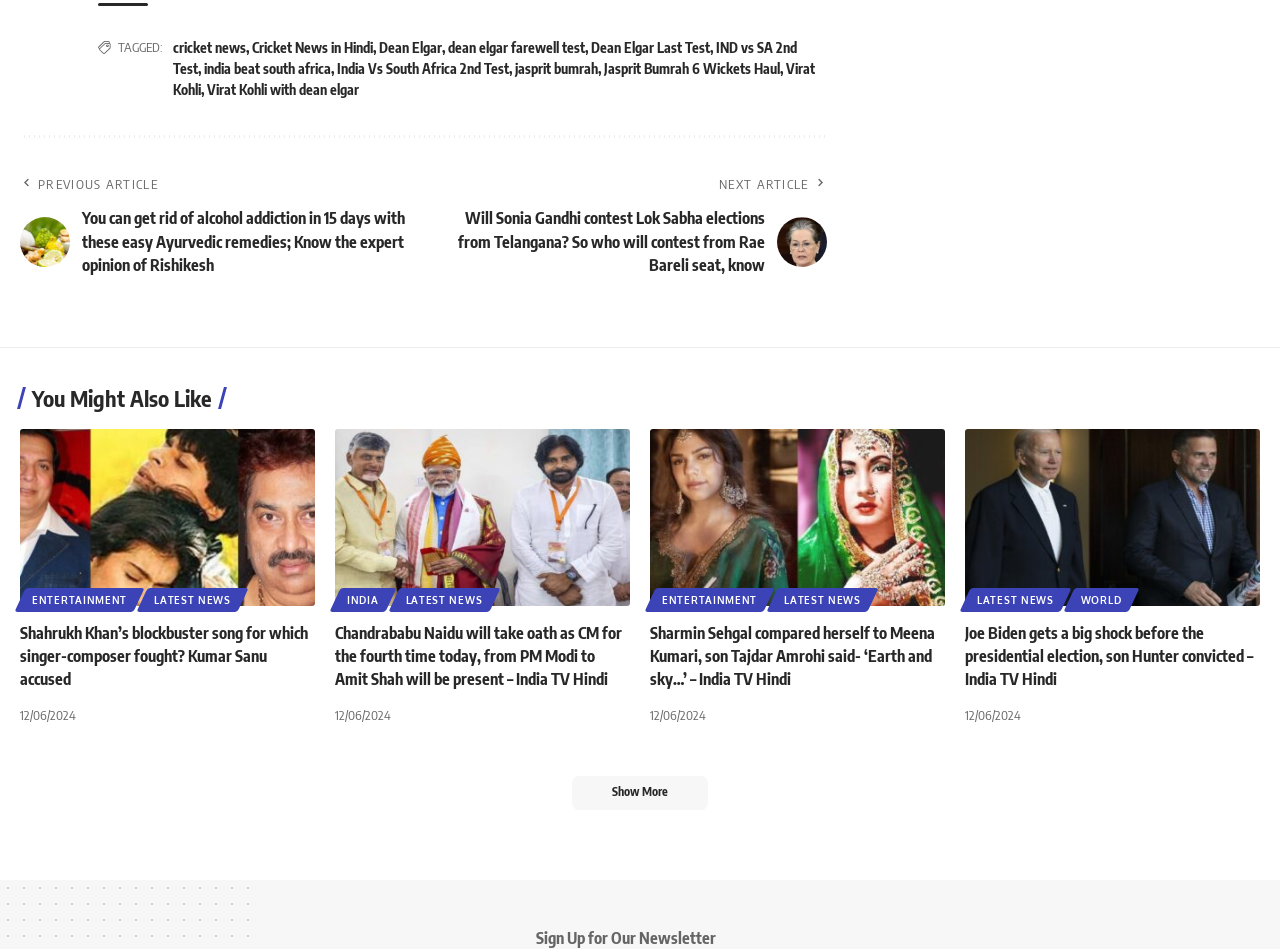Please identify the bounding box coordinates of the region to click in order to complete the given instruction: "Read 'Shahrukh Khan’s blockbuster song for which singer-composer fought? Kumar Sanu accused'". The coordinates should be four float numbers between 0 and 1, i.e., [left, top, right, bottom].

[0.016, 0.452, 0.246, 0.639]